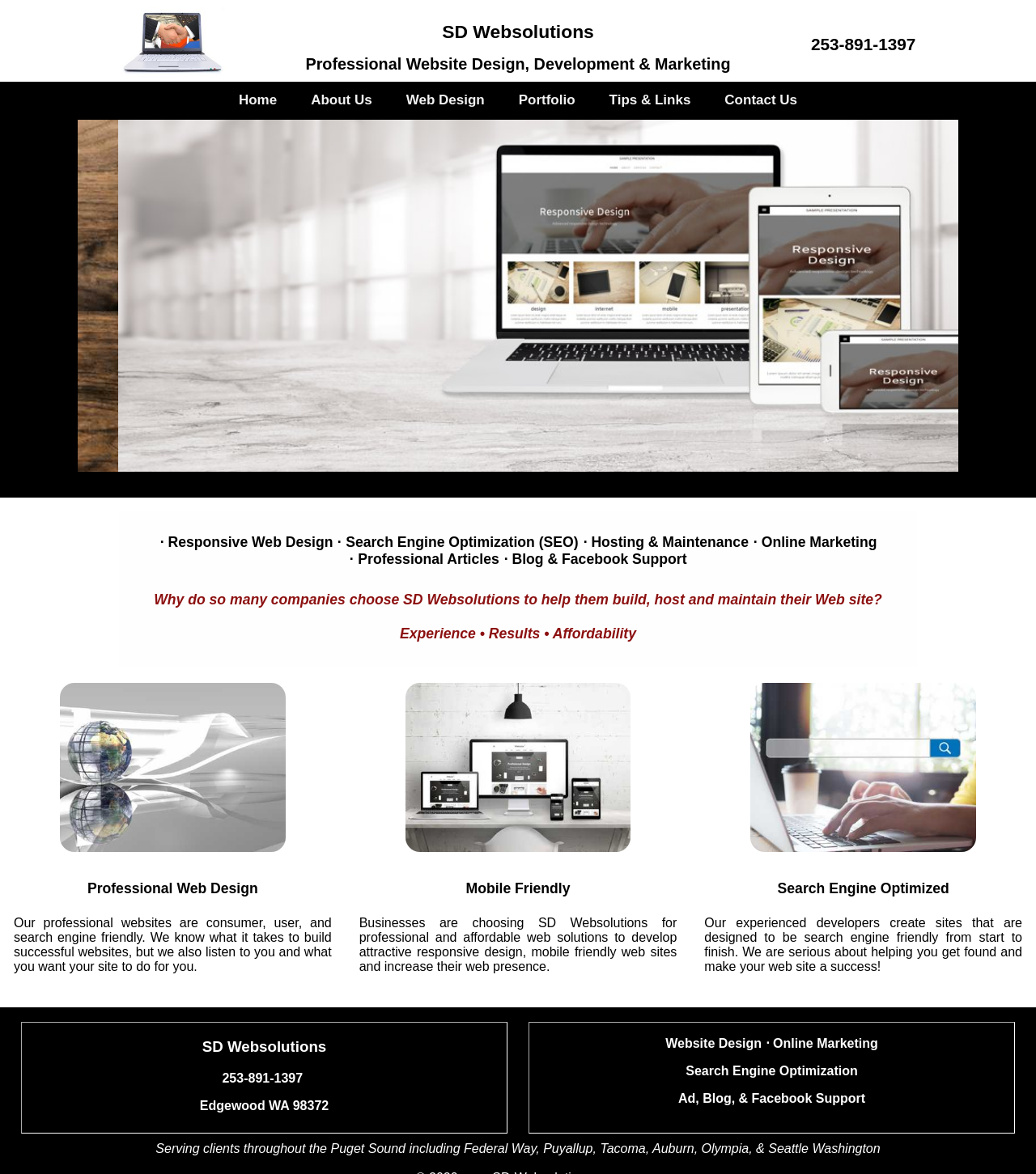Locate the bounding box coordinates of the segment that needs to be clicked to meet this instruction: "Click the 'facebook' link".

None